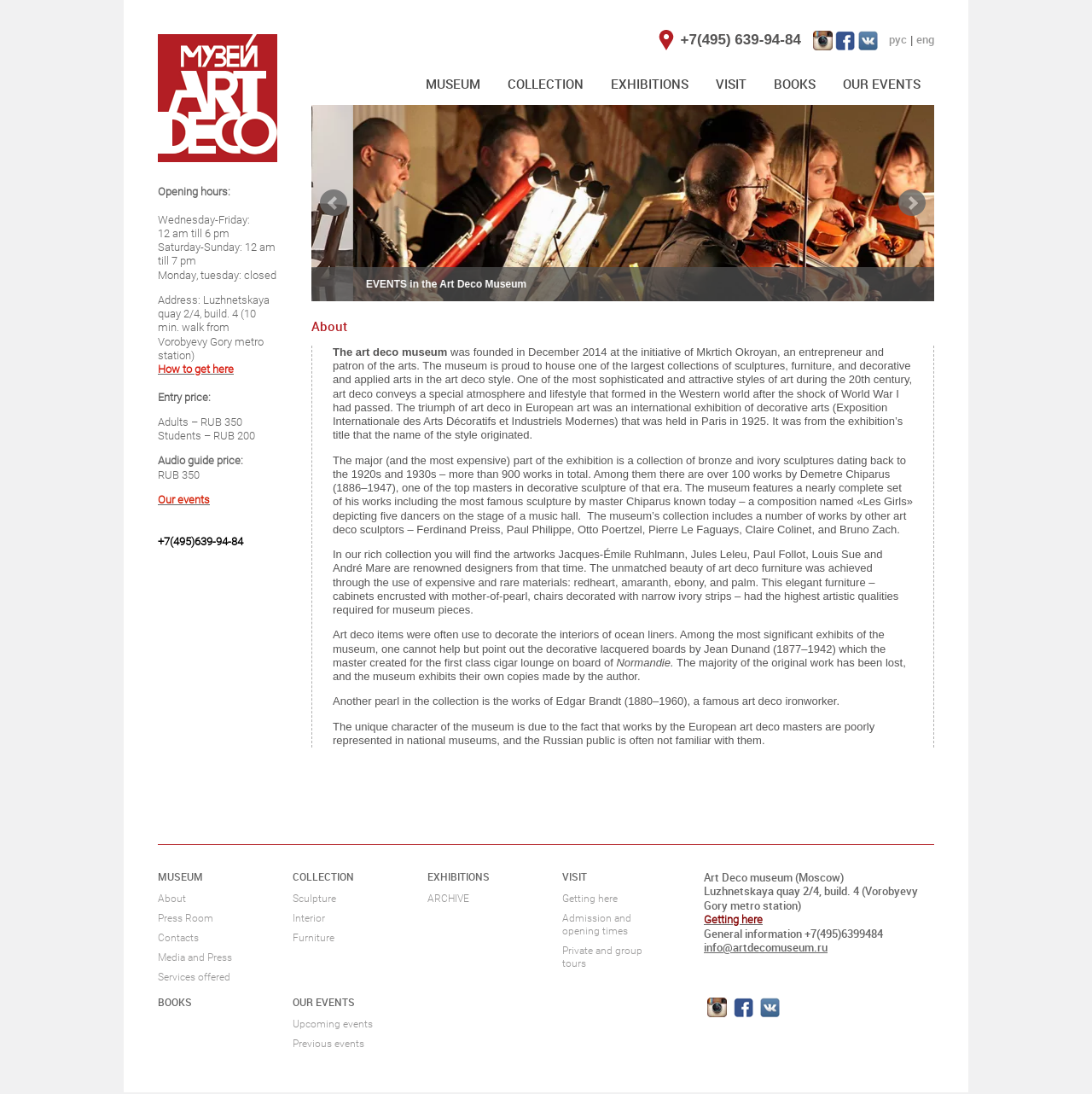Identify the bounding box coordinates for the element you need to click to achieve the following task: "Switch to the Russian language". The coordinates must be four float values ranging from 0 to 1, formatted as [left, top, right, bottom].

[0.814, 0.029, 0.831, 0.043]